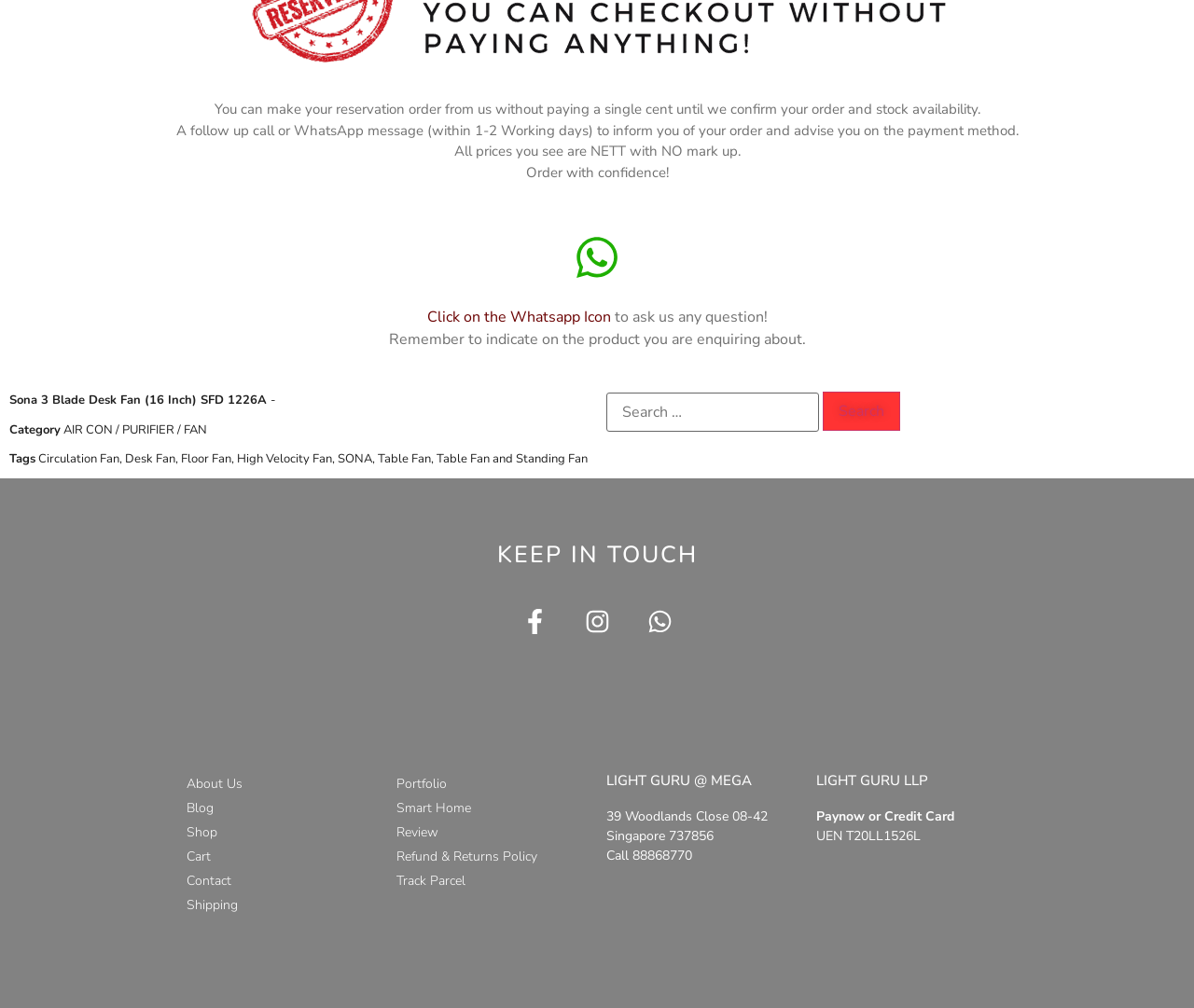What is the address of the store?
Please describe in detail the information shown in the image to answer the question.

I found the address by looking at the StaticText element with ID 341, which contains the text '39 Woodlands Close 08-42'. This text is likely to be the address because it is located in the section about LIGHT GURU @ MEGA, which suggests that it is related to the store's location.